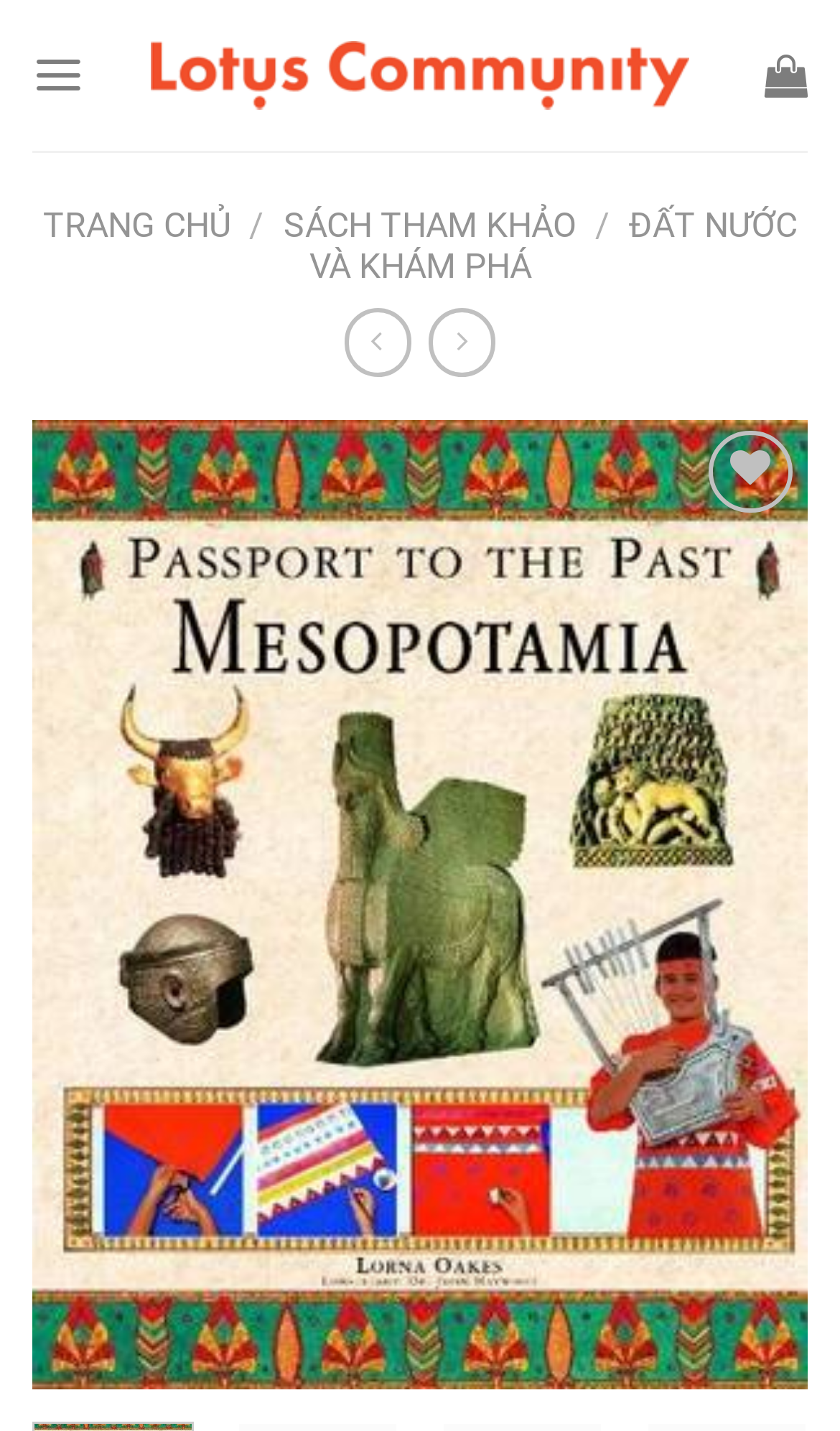Please determine the bounding box coordinates of the clickable area required to carry out the following instruction: "Add to wishlist". The coordinates must be four float numbers between 0 and 1, represented as [left, top, right, bottom].

[0.815, 0.375, 0.936, 0.459]